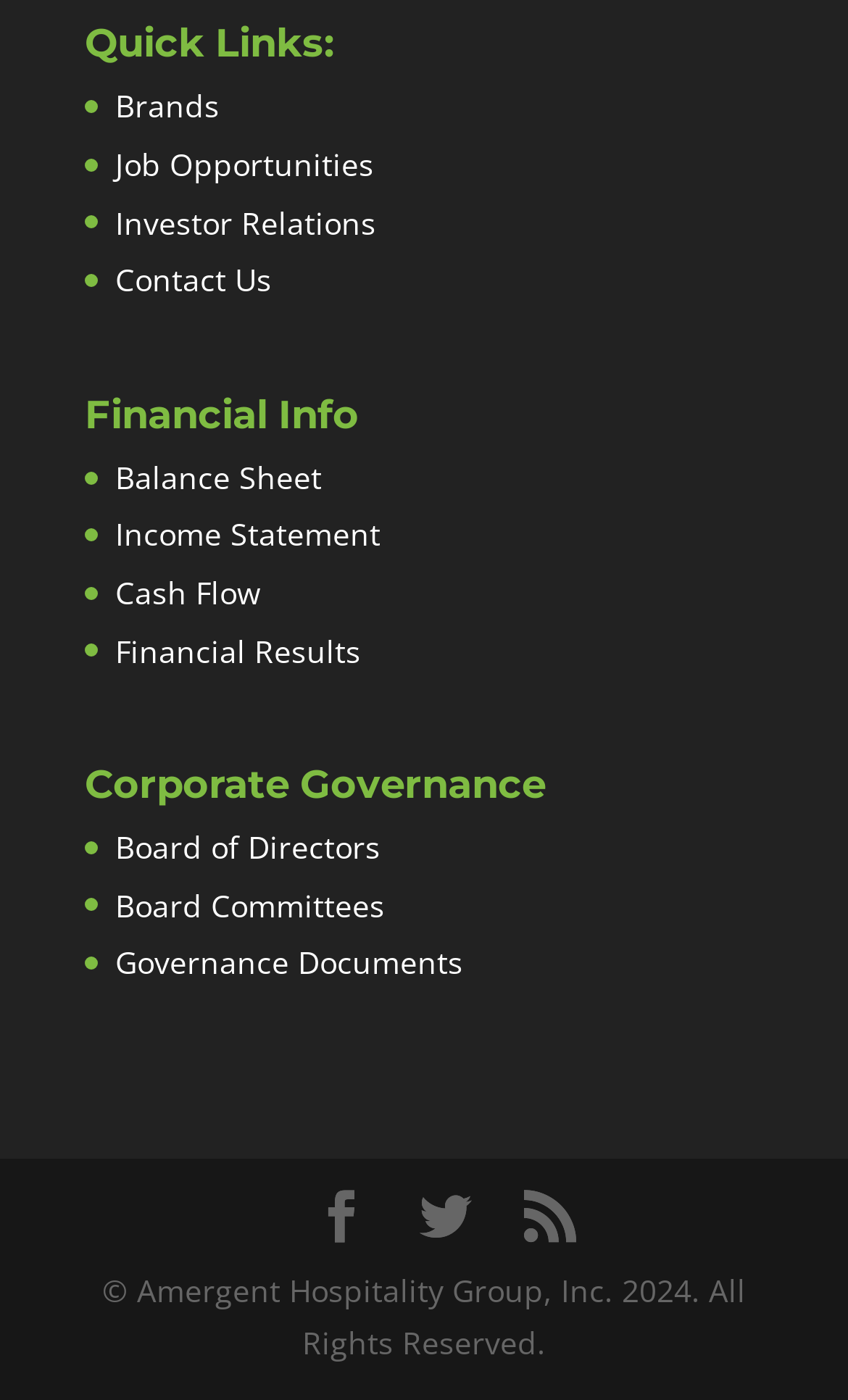Give a one-word or phrase response to the following question: What is the first quick link?

Brands